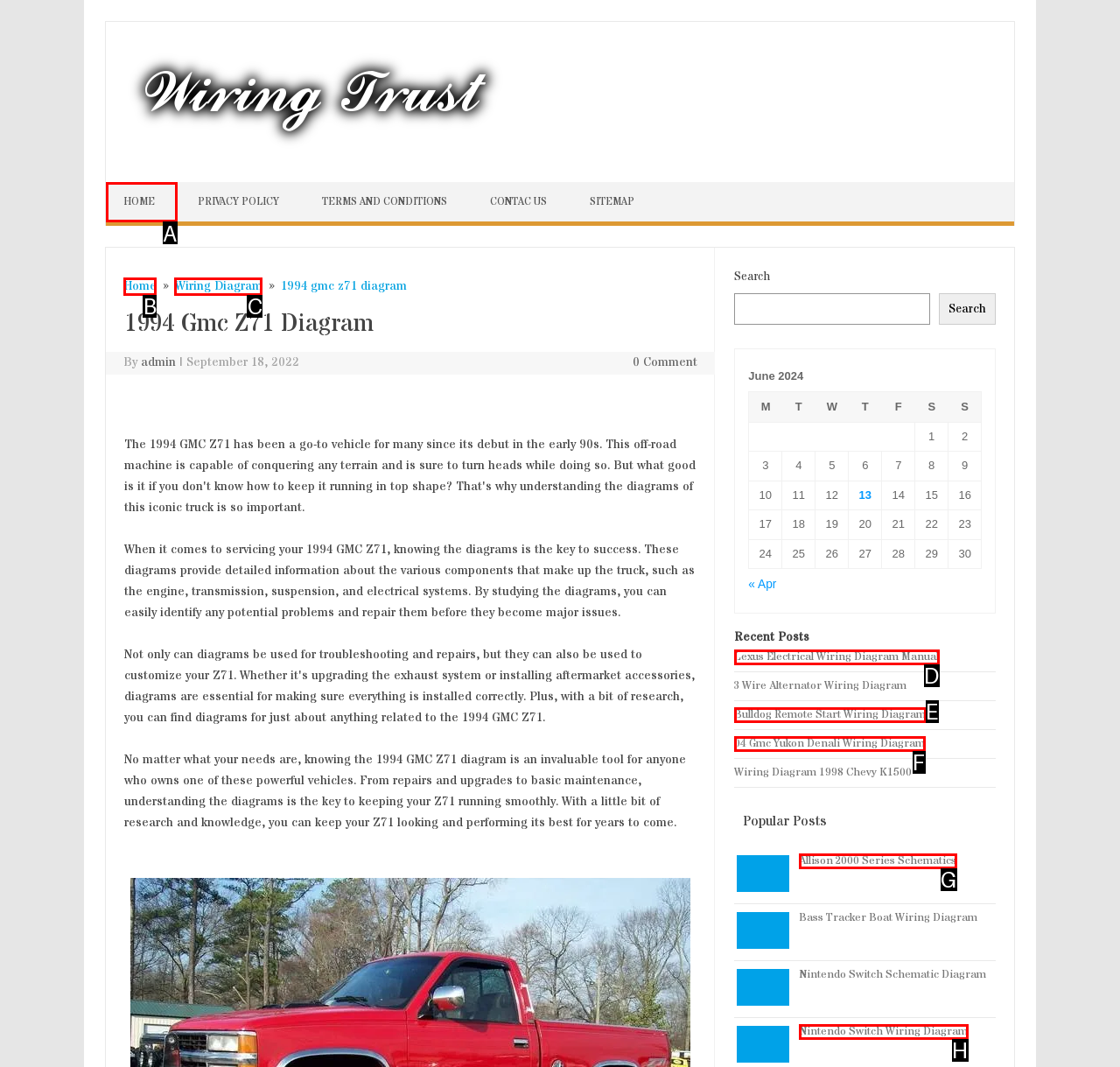Choose the letter of the element that should be clicked to complete the task: Click on the 'HOME' link
Answer with the letter from the possible choices.

A